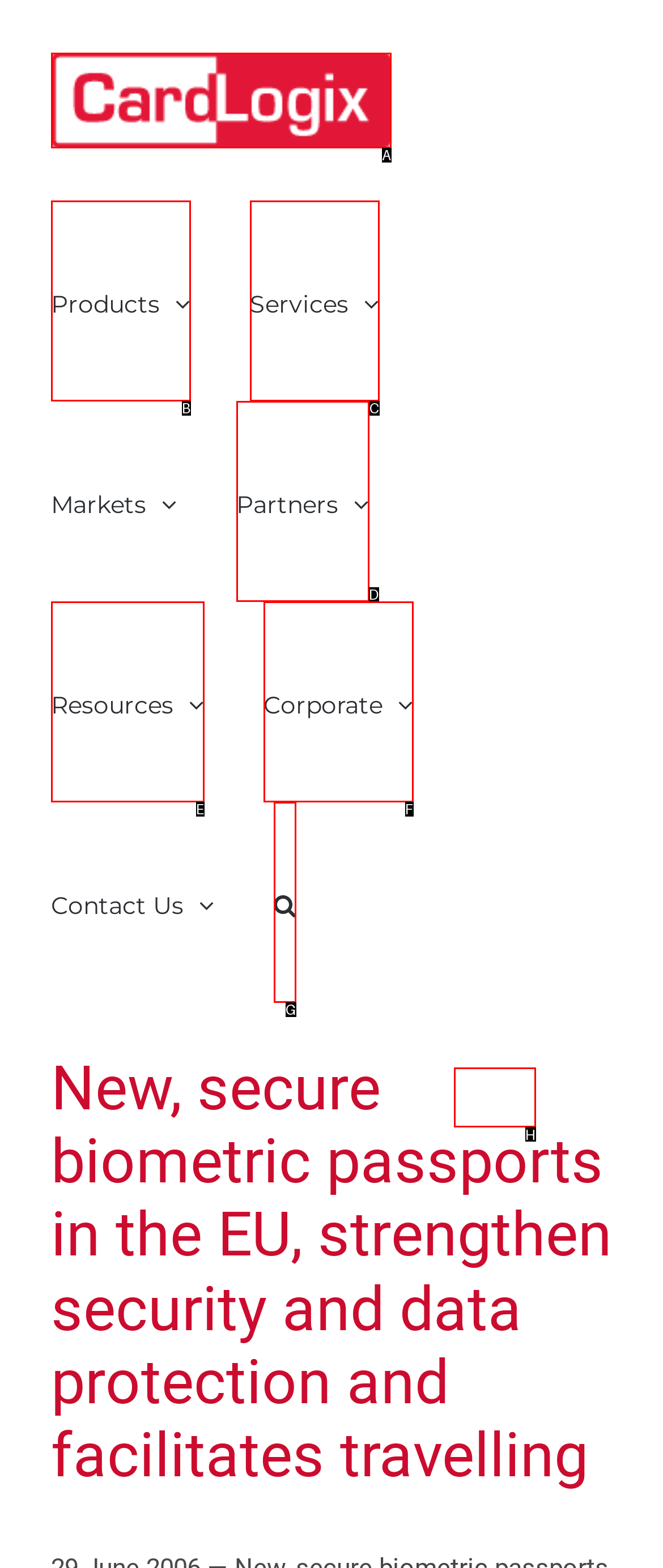Which choice should you pick to execute the task: Go to Top
Respond with the letter associated with the correct option only.

H